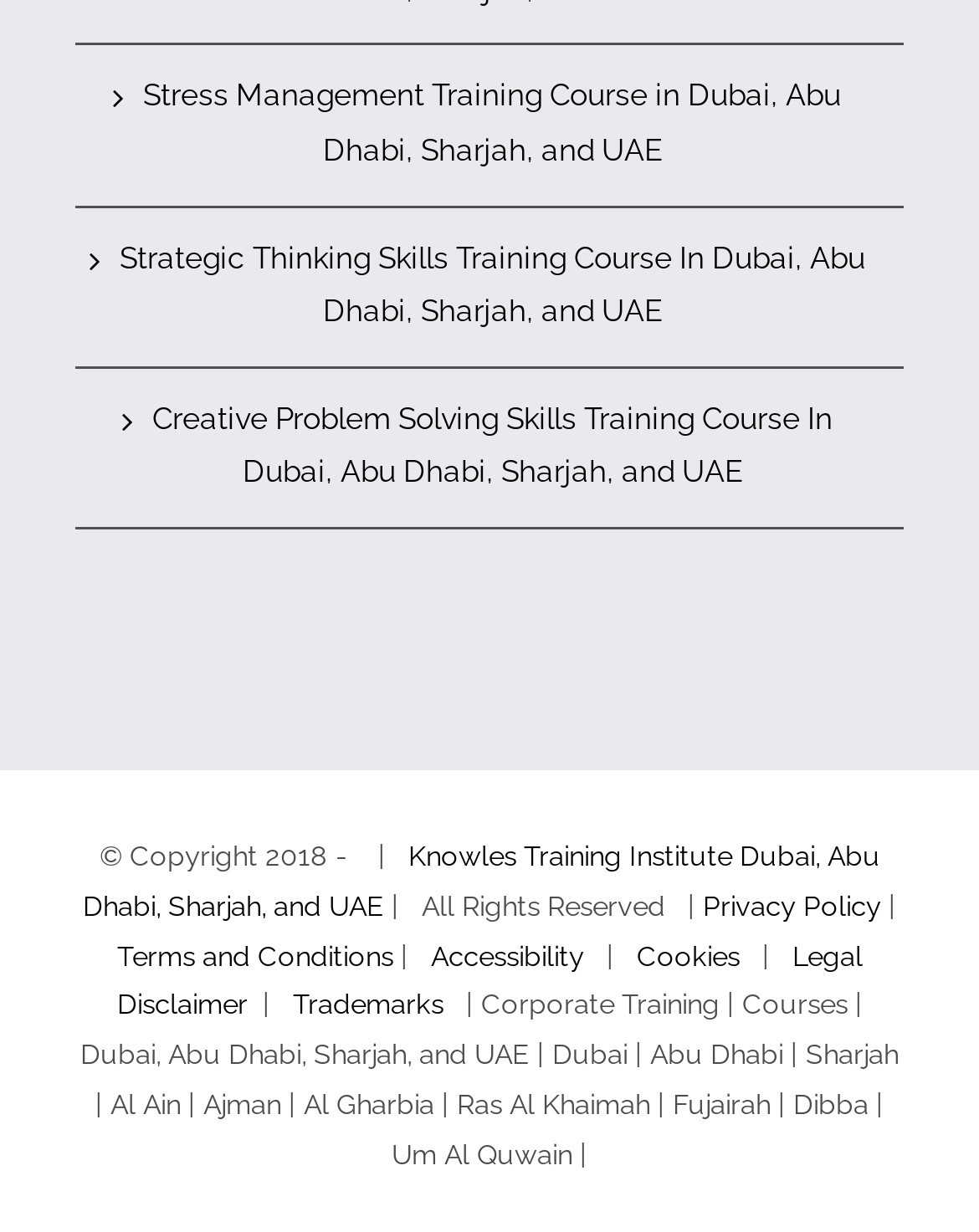How many training courses are listed? Refer to the image and provide a one-word or short phrase answer.

3